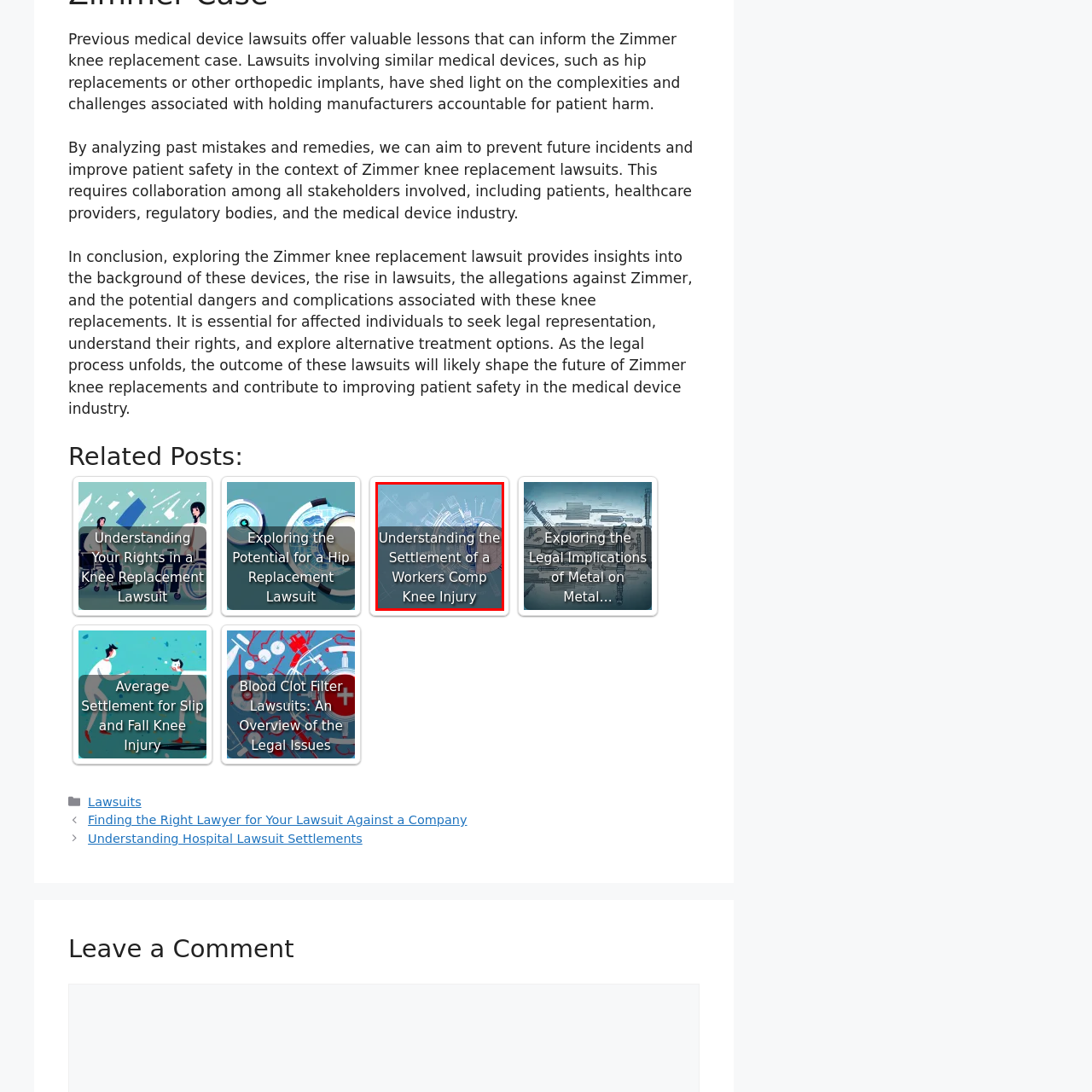Look closely at the image surrounded by the red box, What is the main focus of the image? Give your answer as a single word or phrase.

Workers Comp Knee Injury